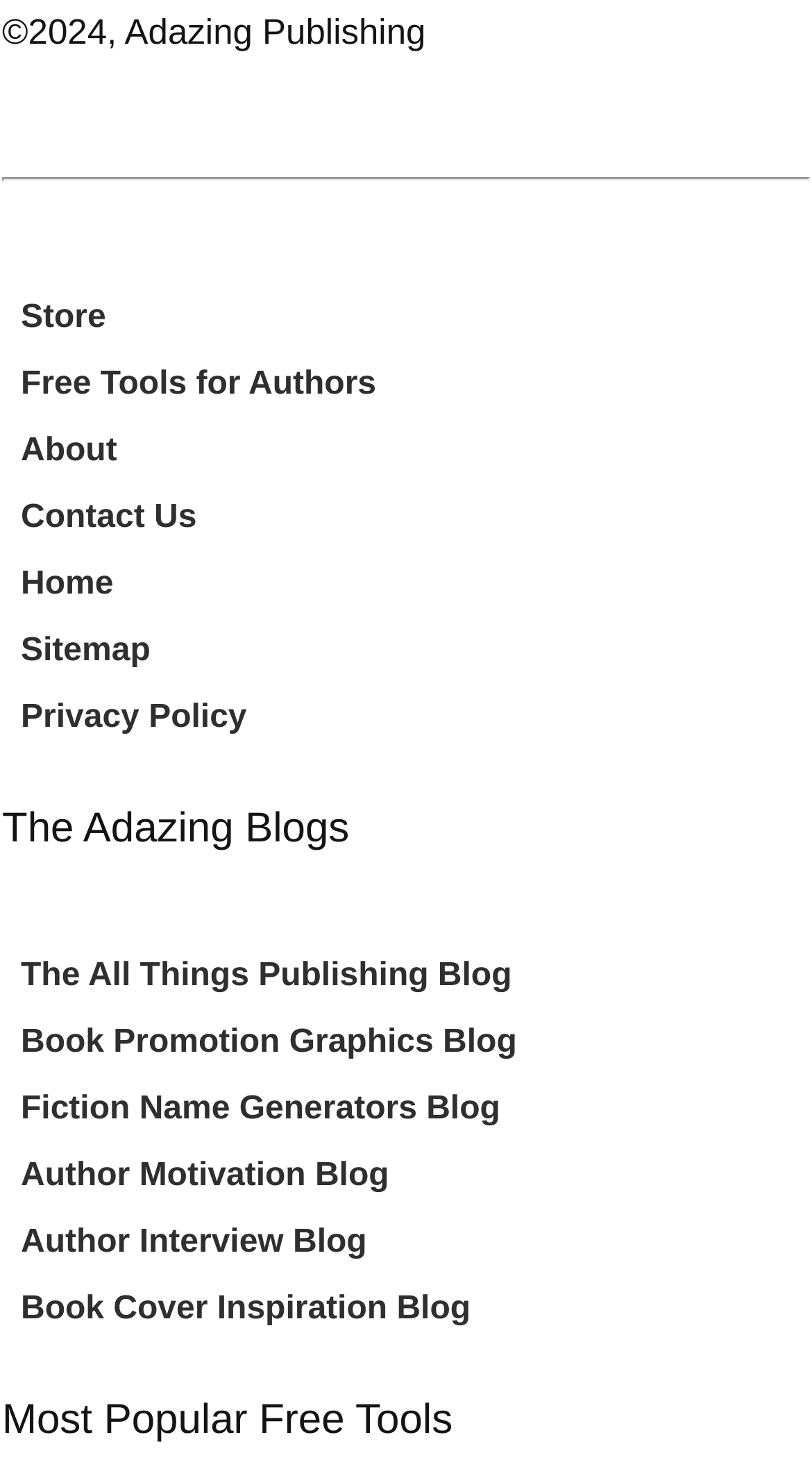Determine the bounding box coordinates of the clickable element necessary to fulfill the instruction: "visit the sitemap". Provide the coordinates as four float numbers within the 0 to 1 range, i.e., [left, top, right, bottom].

[0.026, 0.421, 0.185, 0.466]